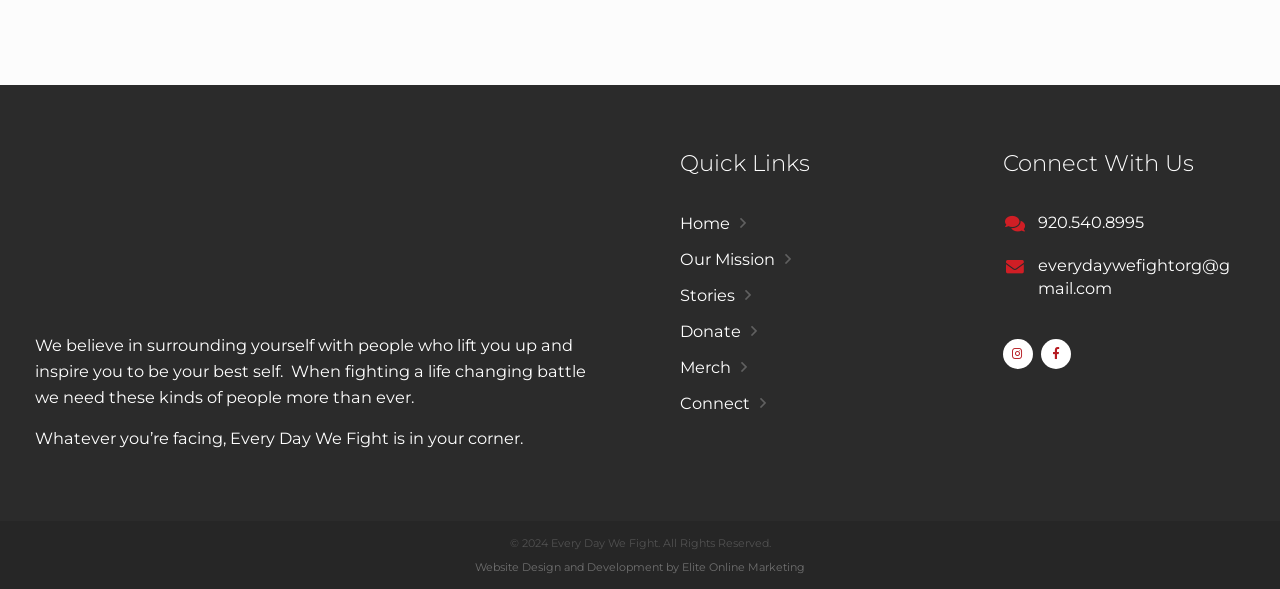How can I contact the organization?
From the screenshot, supply a one-word or short-phrase answer.

Phone or email